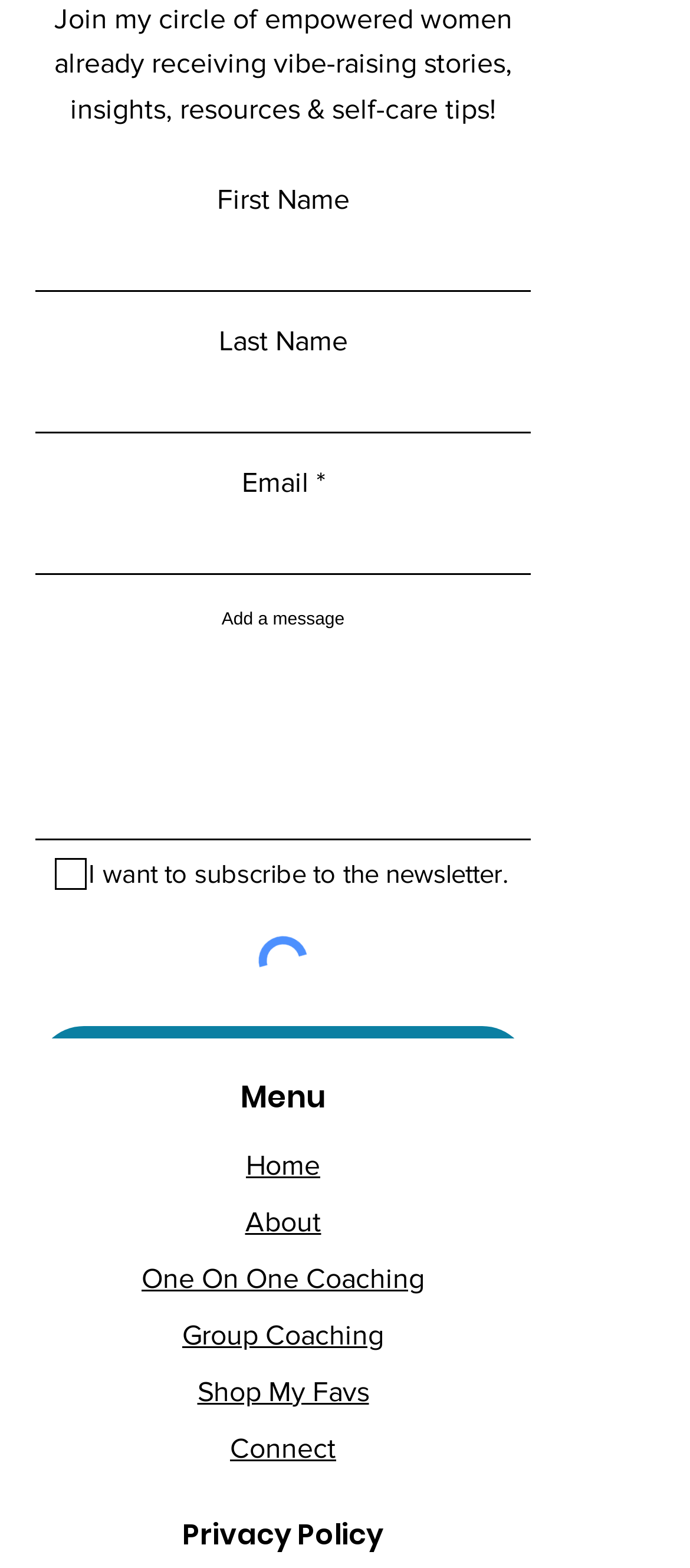Indicate the bounding box coordinates of the element that must be clicked to execute the instruction: "Click I WANT IN!". The coordinates should be given as four float numbers between 0 and 1, i.e., [left, top, right, bottom].

[0.051, 0.654, 0.769, 0.716]